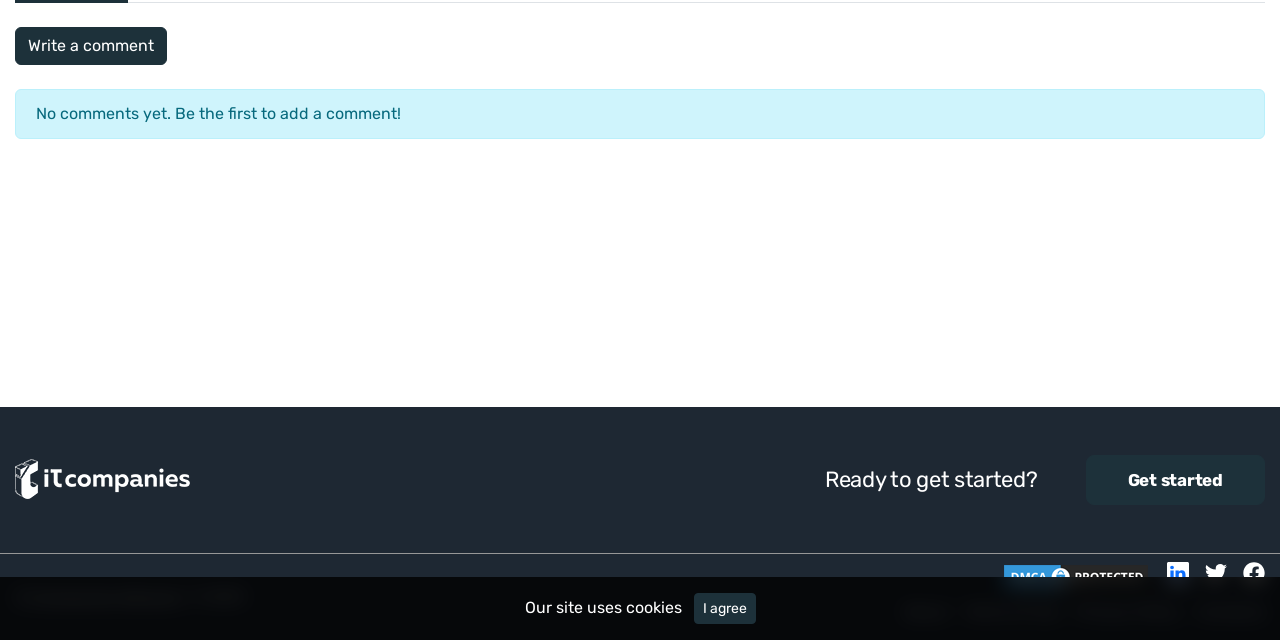Determine the bounding box coordinates in the format (top-left x, top-left y, bottom-right x, bottom-right y). Ensure all values are floating point numbers between 0 and 1. Identify the bounding box of the UI element described by: IT Companies Network

[0.012, 0.914, 0.142, 0.952]